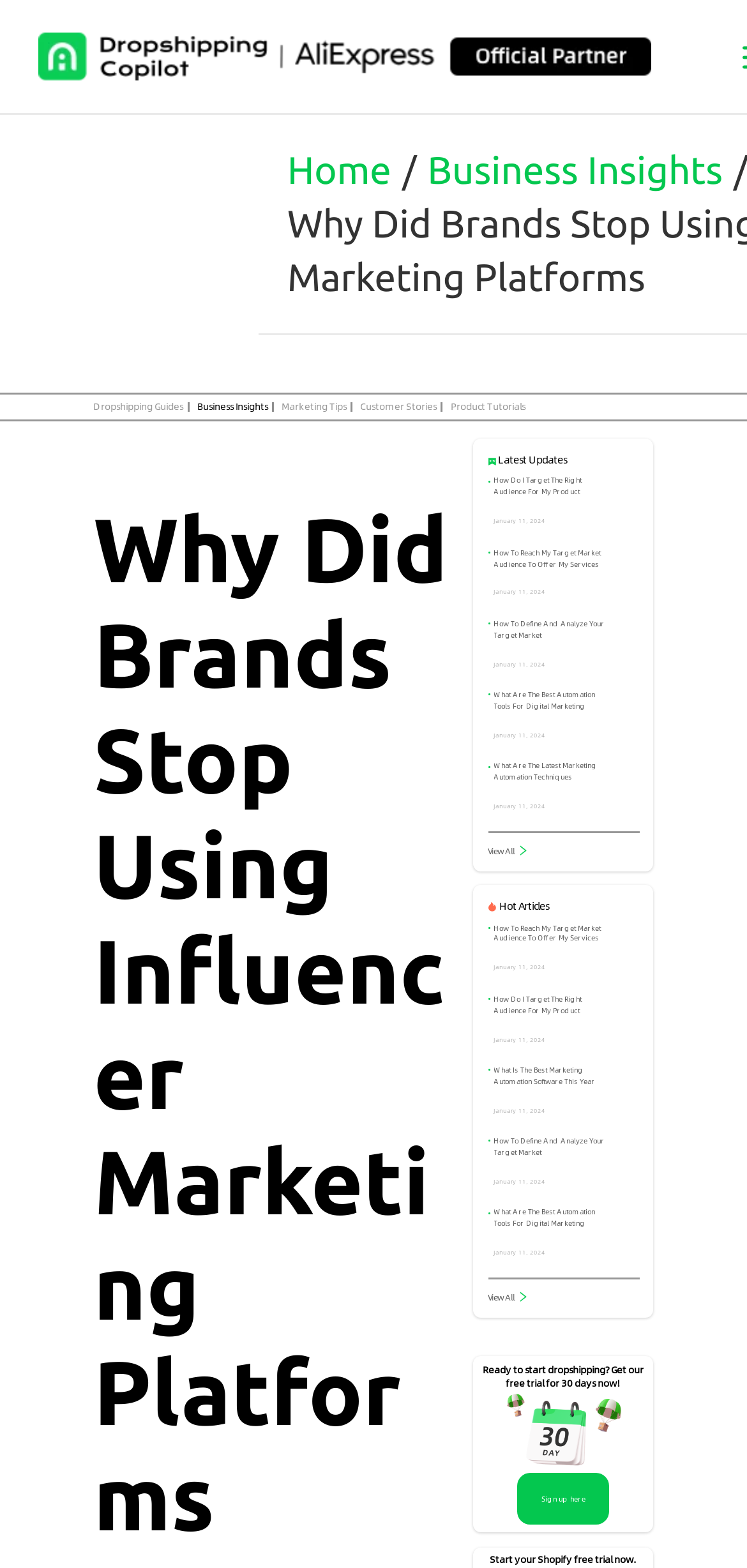Identify the bounding box coordinates of the region that needs to be clicked to carry out this instruction: "Explore the 'Business Insights' section". Provide these coordinates as four float numbers ranging from 0 to 1, i.e., [left, top, right, bottom].

[0.572, 0.095, 0.968, 0.122]